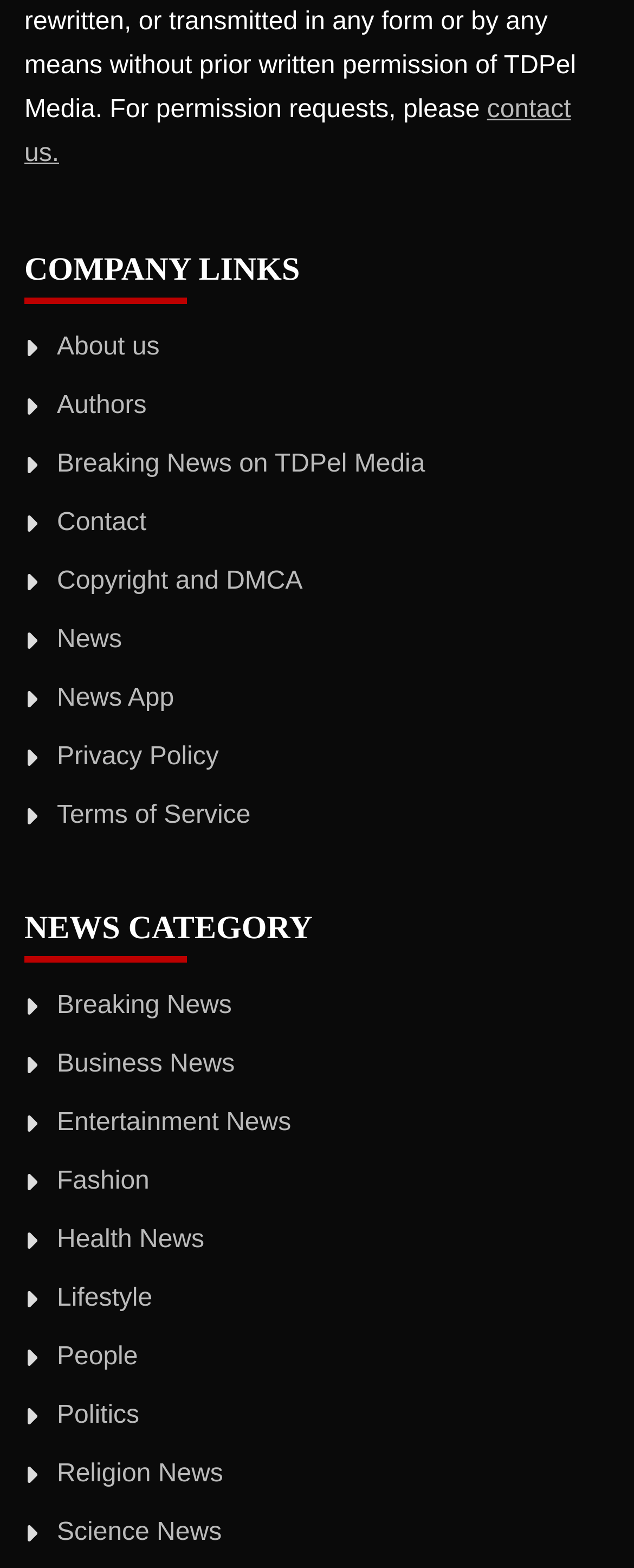Kindly determine the bounding box coordinates for the clickable area to achieve the given instruction: "view breaking news".

[0.09, 0.287, 0.67, 0.304]